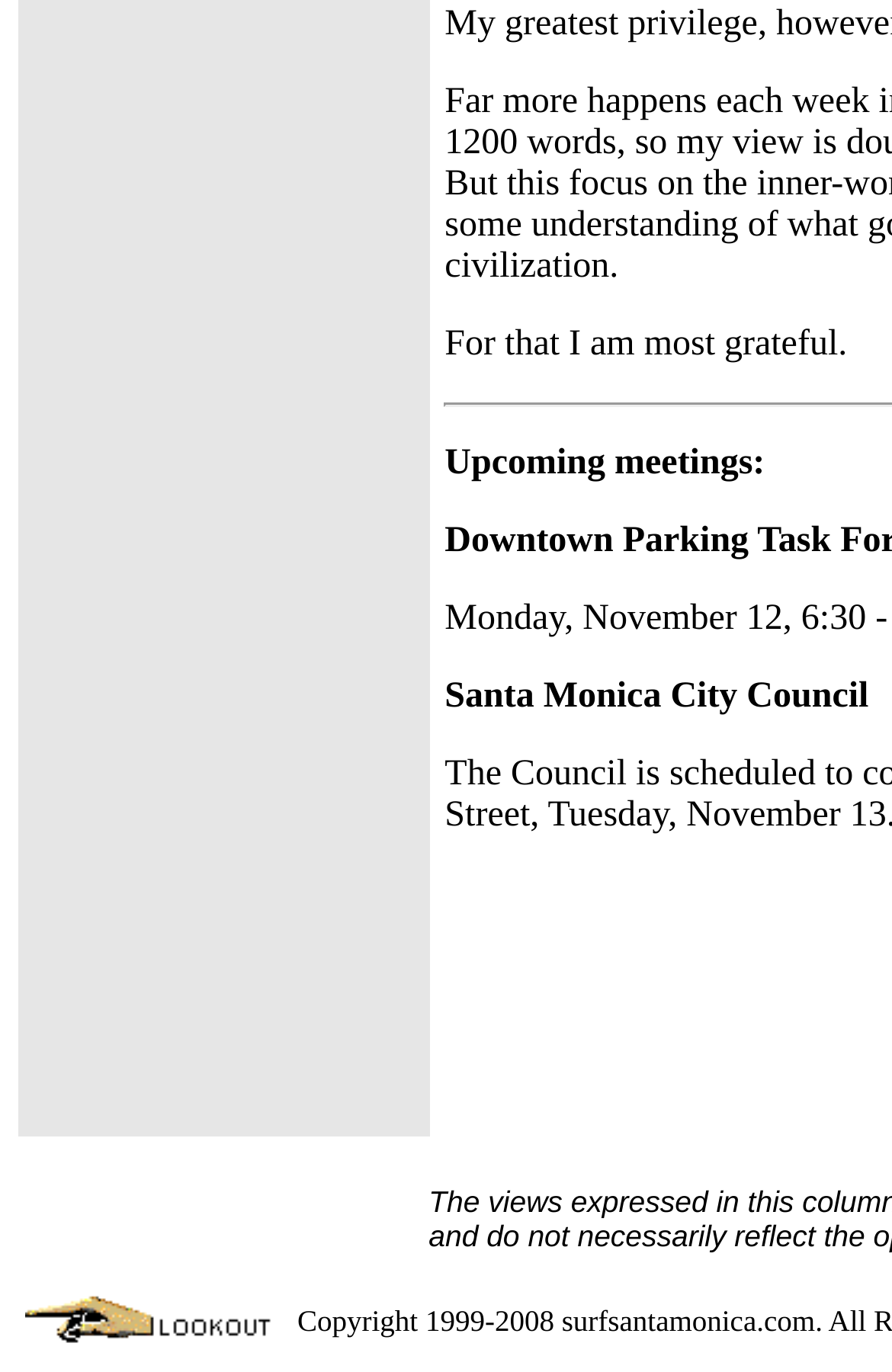Predict the bounding box of the UI element based on the description: "alt="Lookout Logo footer image"". The coordinates should be four float numbers between 0 and 1, formatted as [left, top, right, bottom].

[0.028, 0.96, 0.323, 0.988]